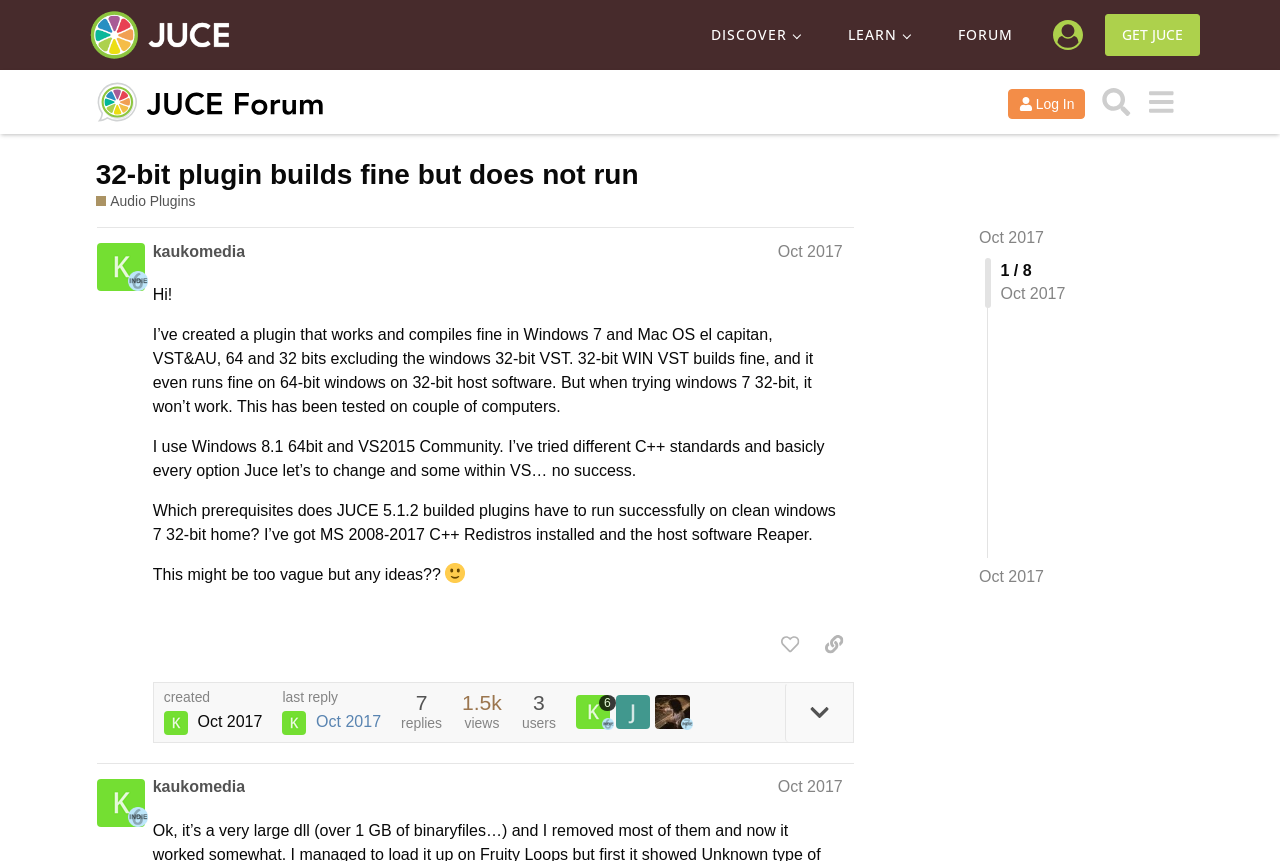Please find and report the bounding box coordinates of the element to click in order to perform the following action: "Go to the 'DISCOVER' page". The coordinates should be expressed as four float numbers between 0 and 1, in the format [left, top, right, bottom].

[0.537, 0.001, 0.644, 0.08]